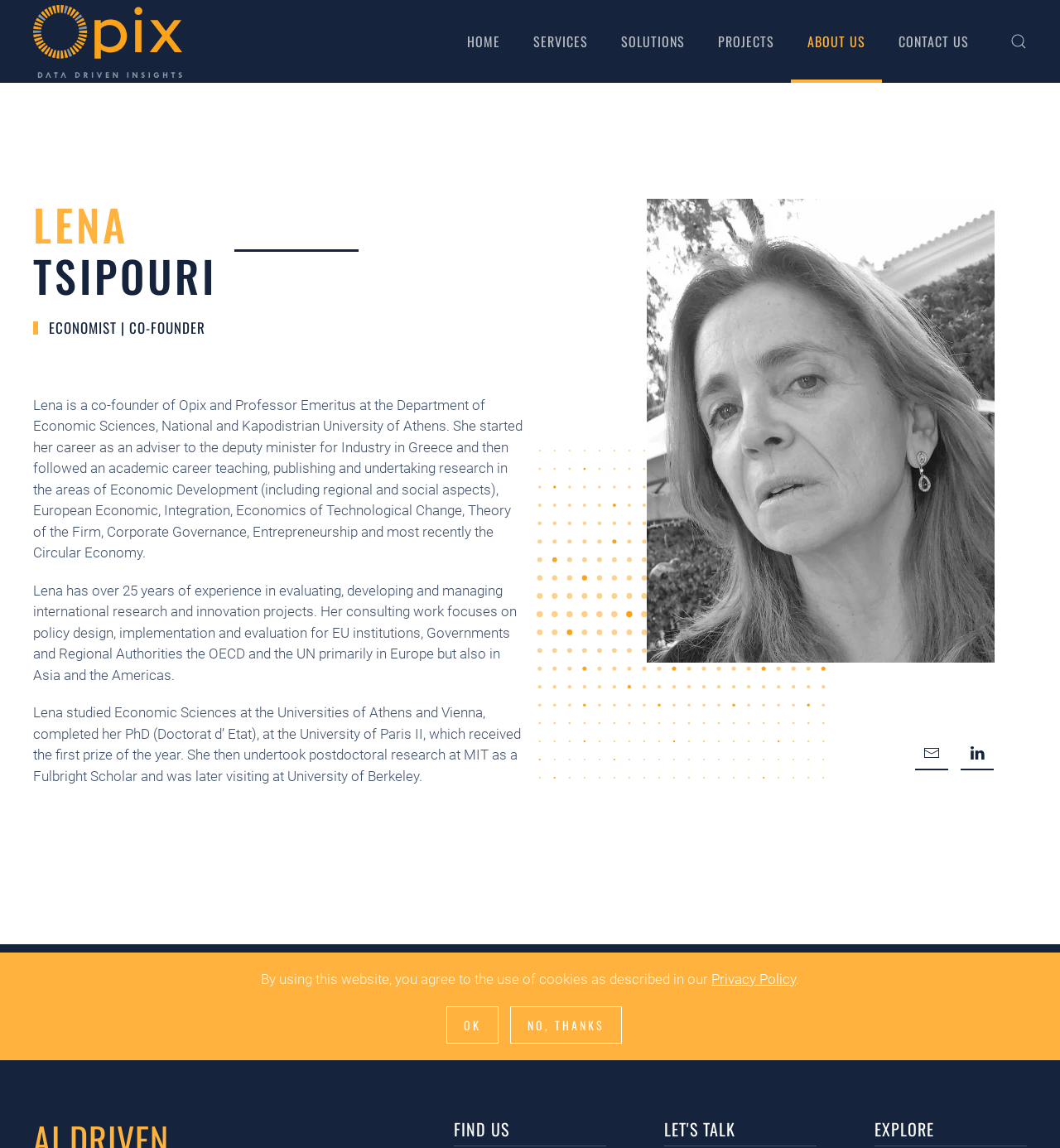Please determine the bounding box coordinates of the area that needs to be clicked to complete this task: 'open search'. The coordinates must be four float numbers between 0 and 1, formatted as [left, top, right, bottom].

[0.953, 0.0, 0.969, 0.072]